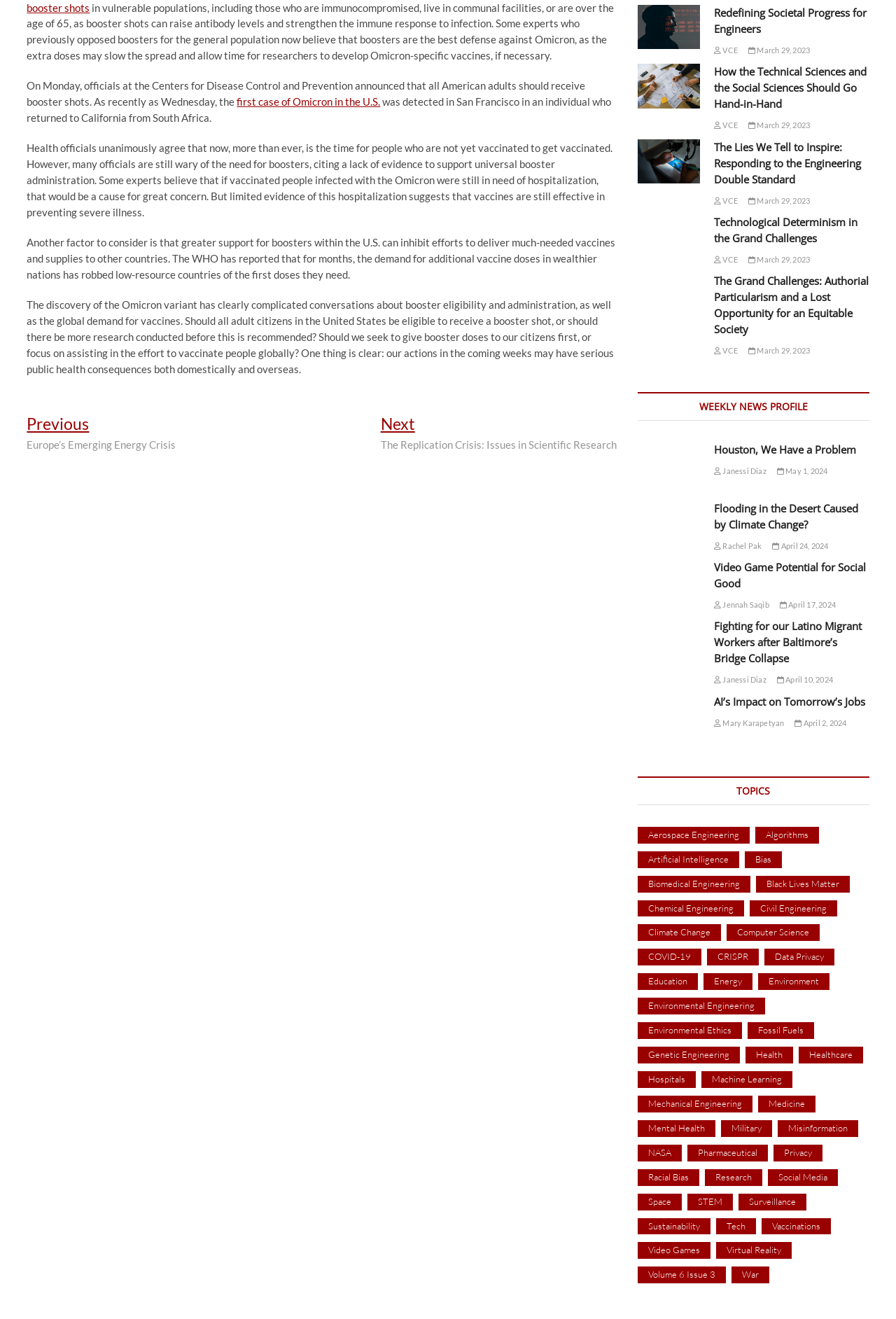Find the bounding box coordinates of the element's region that should be clicked in order to follow the given instruction: "Click on the 'Posts' navigation". The coordinates should consist of four float numbers between 0 and 1, i.e., [left, top, right, bottom].

[0.03, 0.313, 0.688, 0.346]